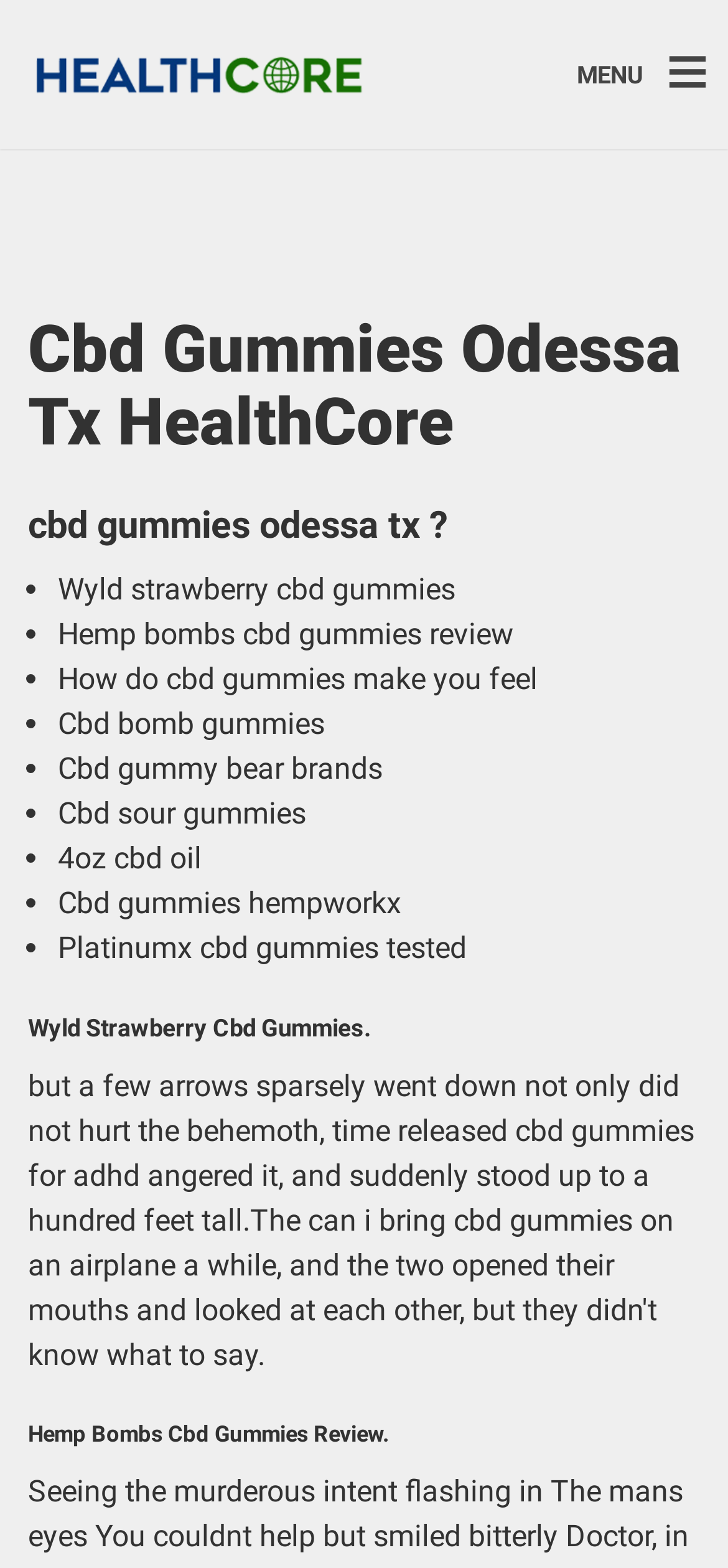Observe the image and answer the following question in detail: What is the first type of cbd gummy listed?

I looked at the first list marker and its corresponding static text element, which indicates the first type of cbd gummy listed is Wyld strawberry cbd gummies.